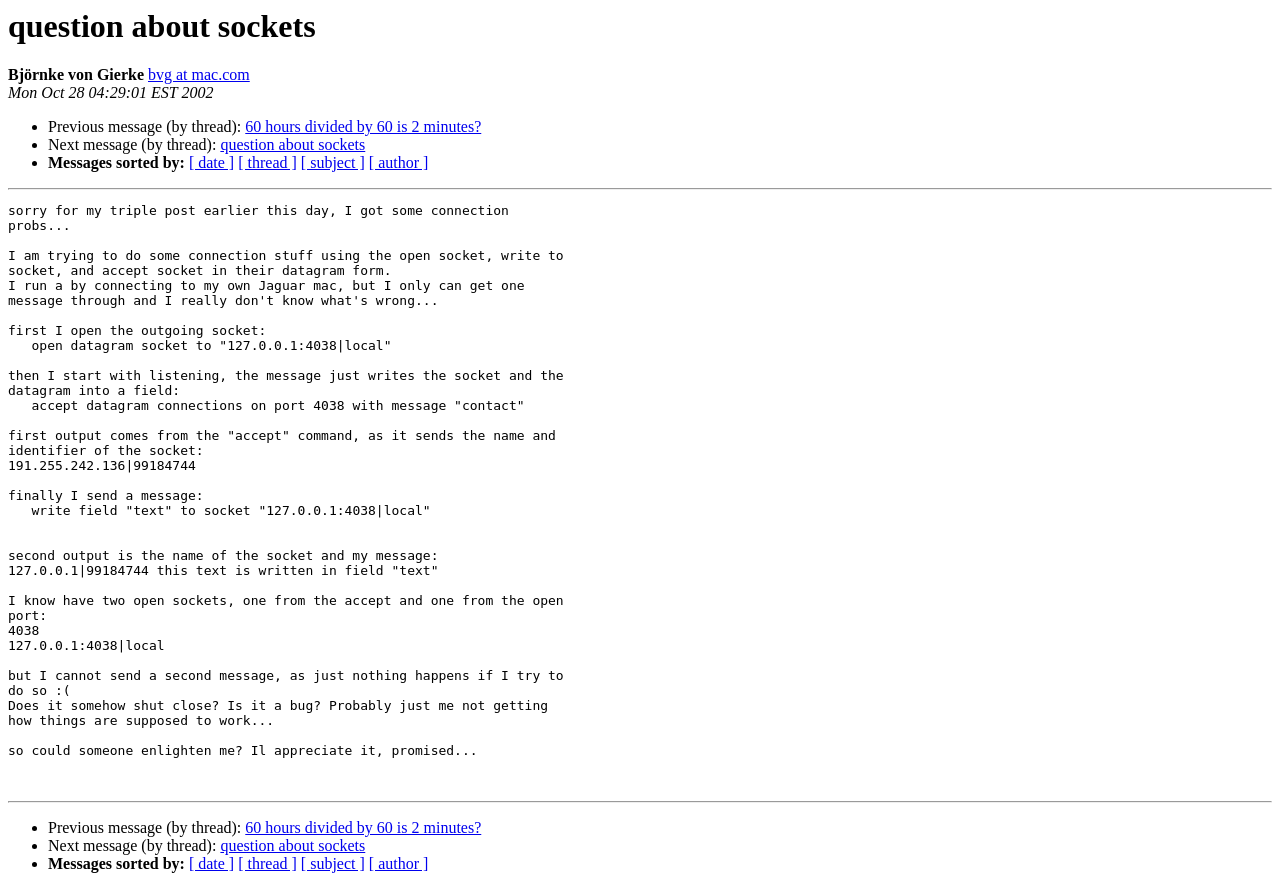What is the author's email address?
Look at the webpage screenshot and answer the question with a detailed explanation.

The author's email address can be found in the top section of the webpage, next to the author's name 'Björnke von Gierke'. It is a link with the text 'bvg at mac.com'.